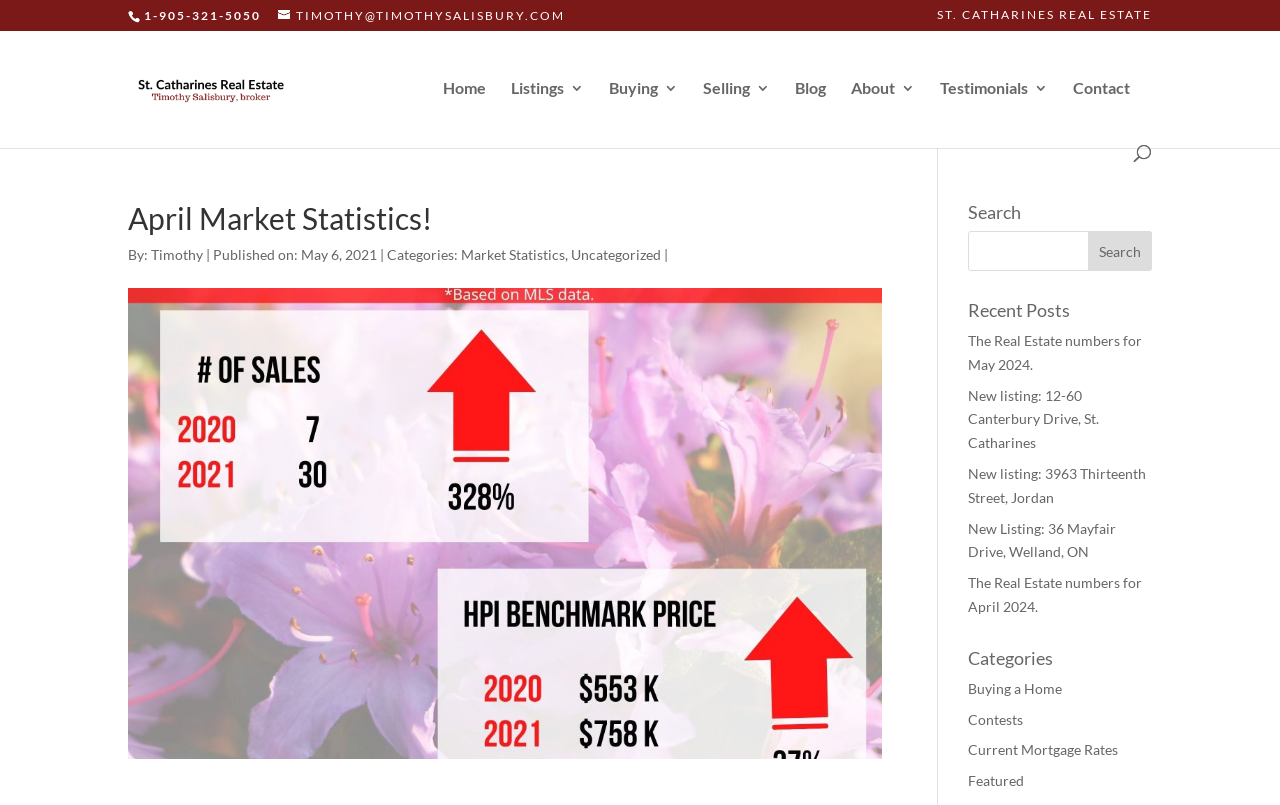Provide the bounding box coordinates of the HTML element described by the text: "Market Statistics". The coordinates should be in the format [left, top, right, bottom] with values between 0 and 1.

[0.36, 0.306, 0.441, 0.327]